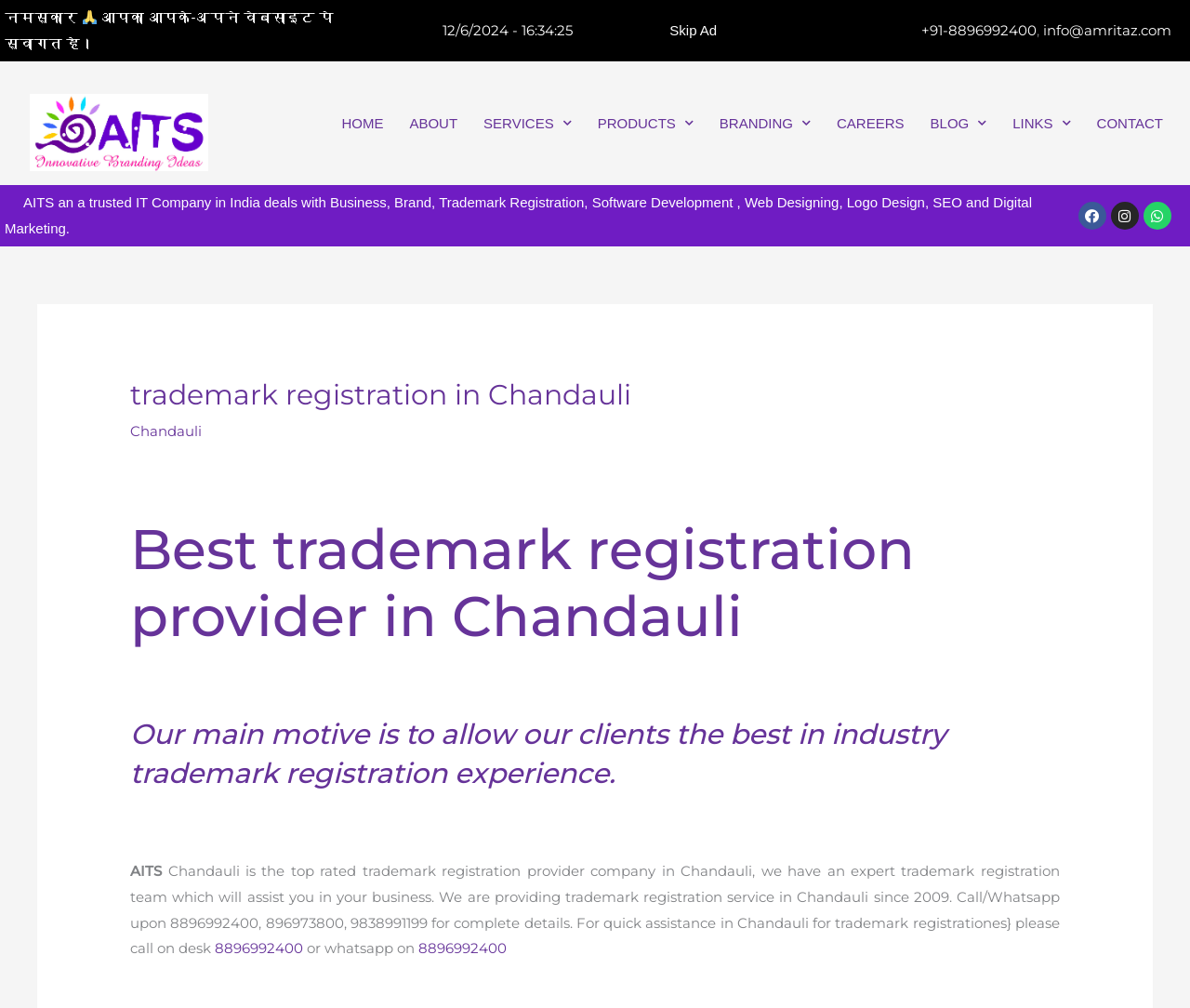Using the description "Skip Ad", predict the bounding box of the relevant HTML element.

[0.563, 0.022, 0.603, 0.038]